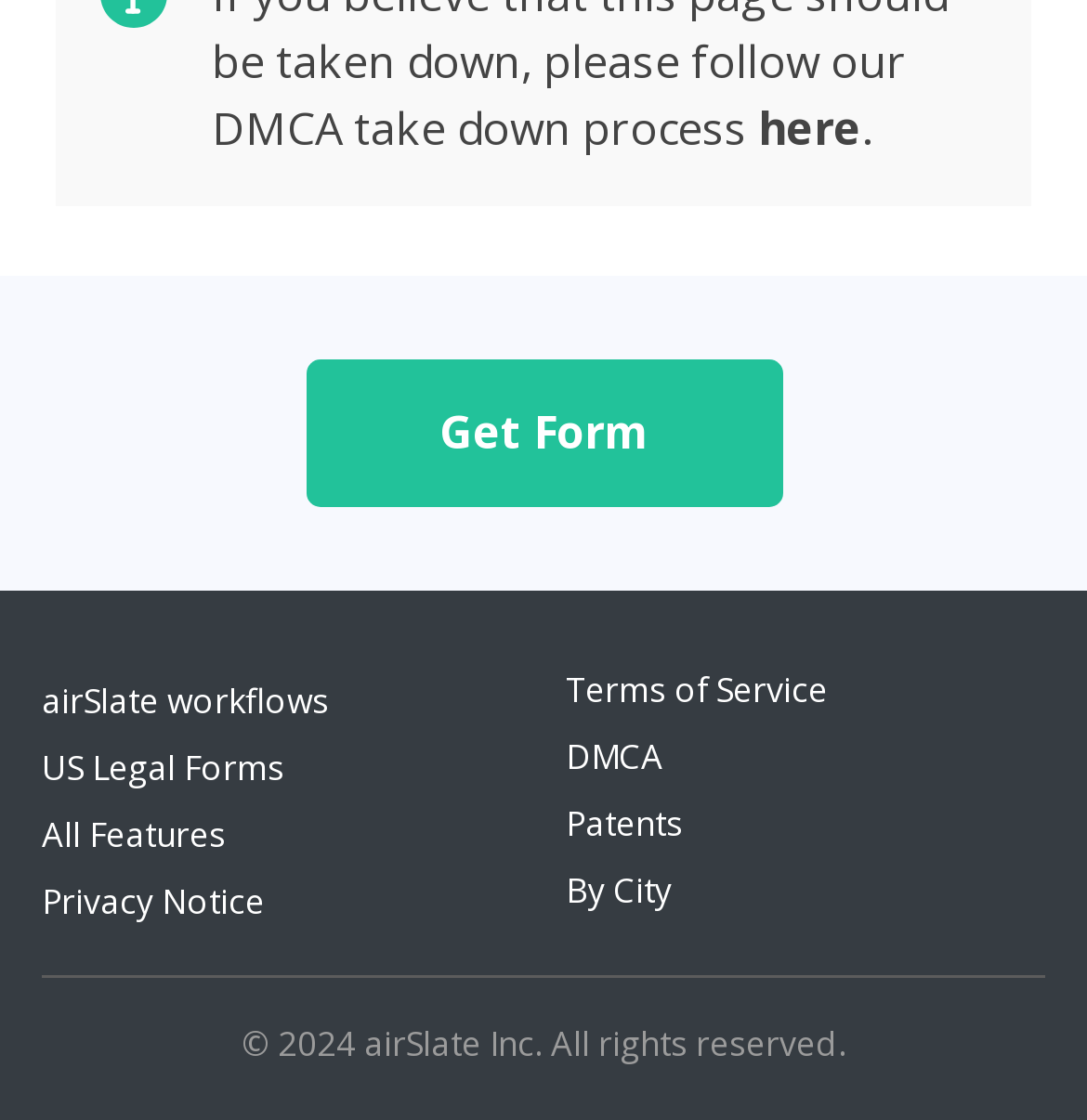Find the bounding box coordinates of the area to click in order to follow the instruction: "Check 'Terms of Service'".

[0.521, 0.594, 0.762, 0.636]